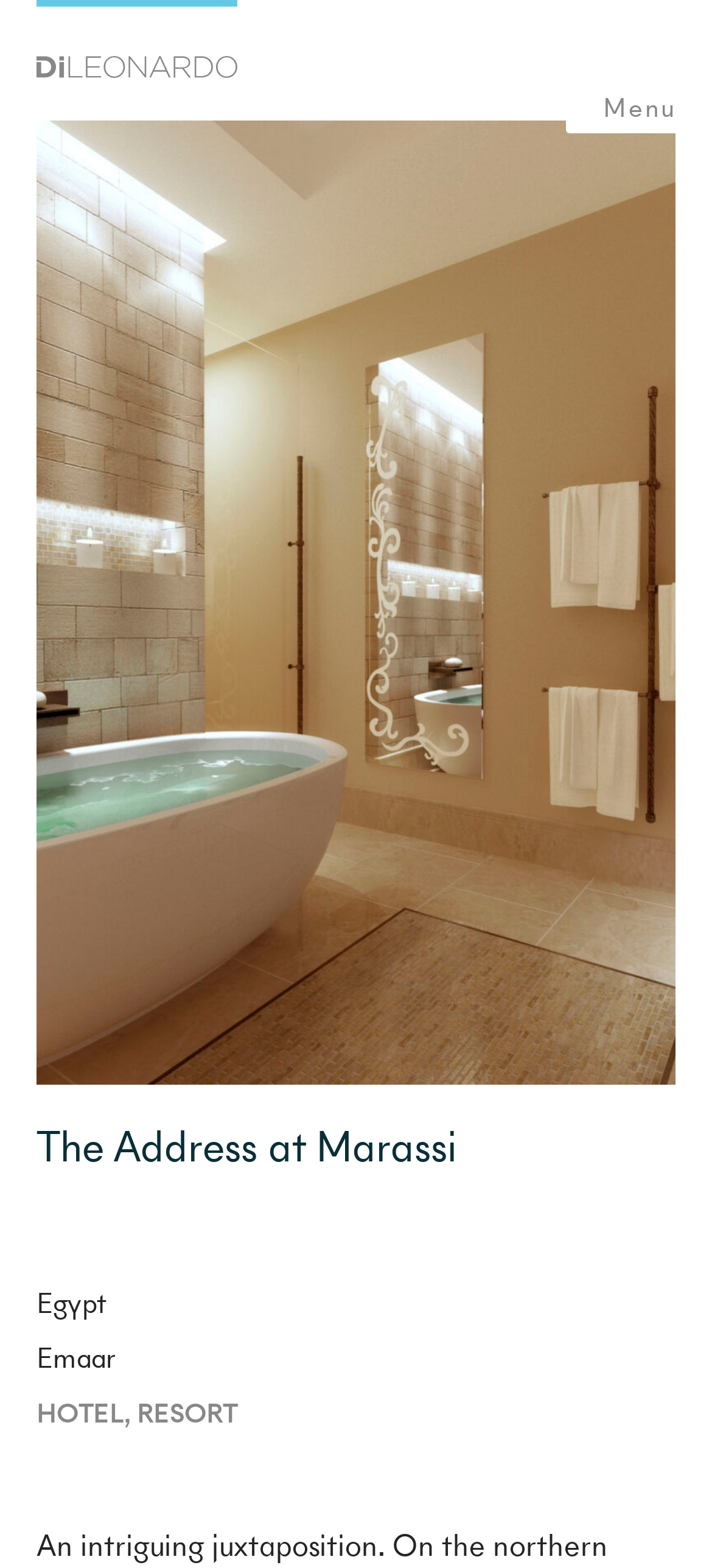Give an extensive and precise description of the webpage.

The webpage is about DiLeonardo, an international hospitality interiors design firm. At the top left corner, there is a link to the "Home" page, accompanied by a small image. To the right of this, there is a "Menu" link. 

Below the top section, there are three headings stacked vertically. The first heading reads "The Address at Marassi", followed by "Egypt" and then "Emaar". 

Further down, there are two links side by side, "HOTEL" and "RESORT", which are likely related to the hospitality industry.